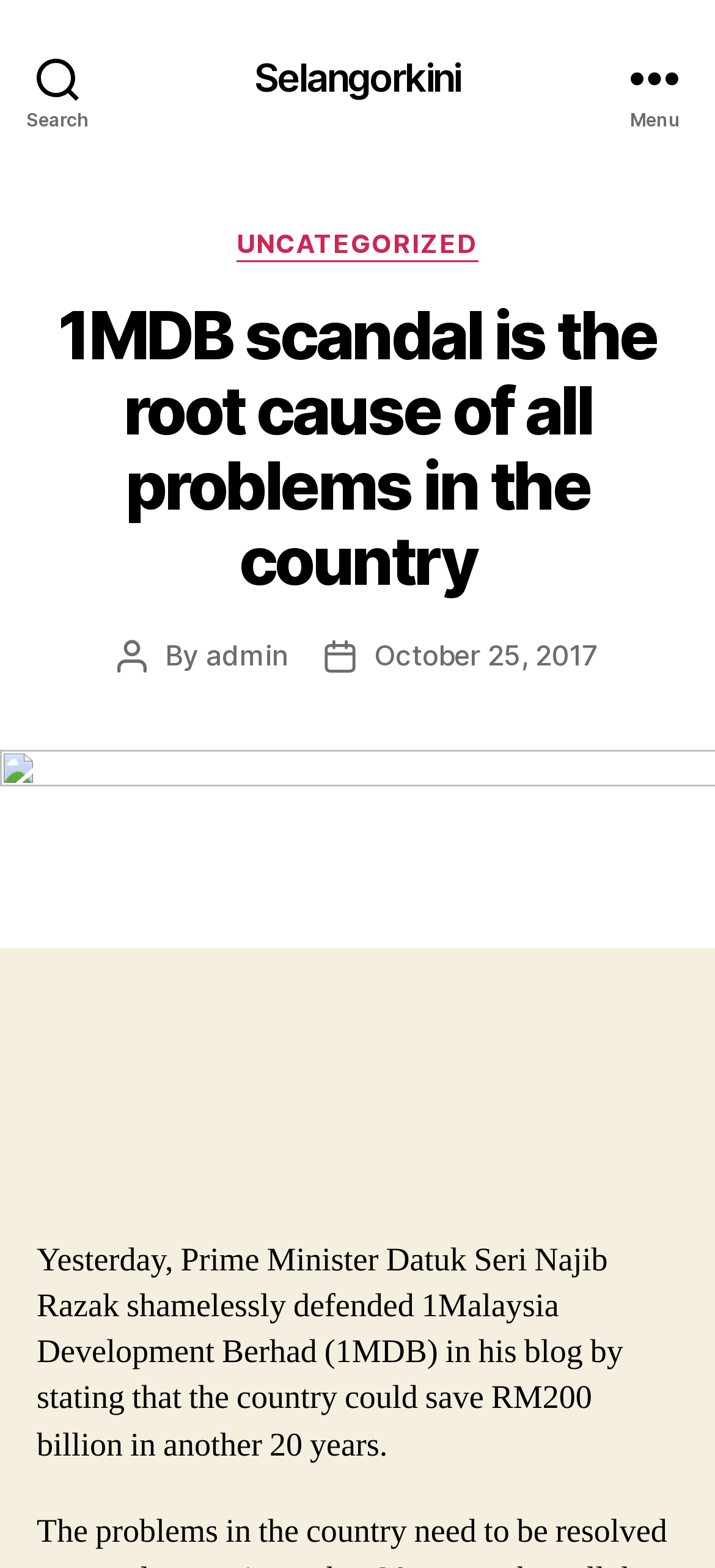Who is the author of the post?
Examine the image and give a concise answer in one word or a short phrase.

admin